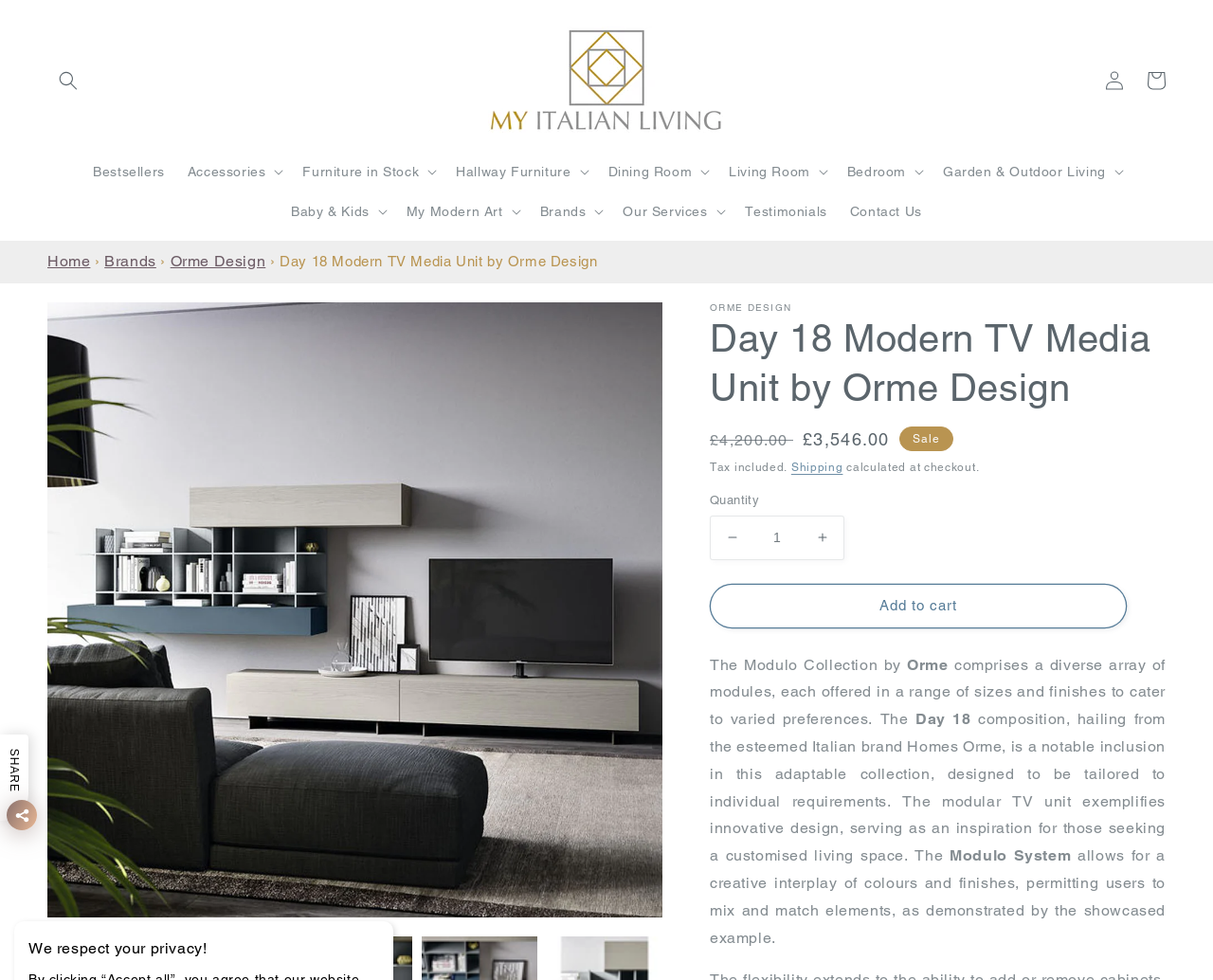Indicate the bounding box coordinates of the clickable region to achieve the following instruction: "Add to cart."

[0.585, 0.595, 0.929, 0.641]